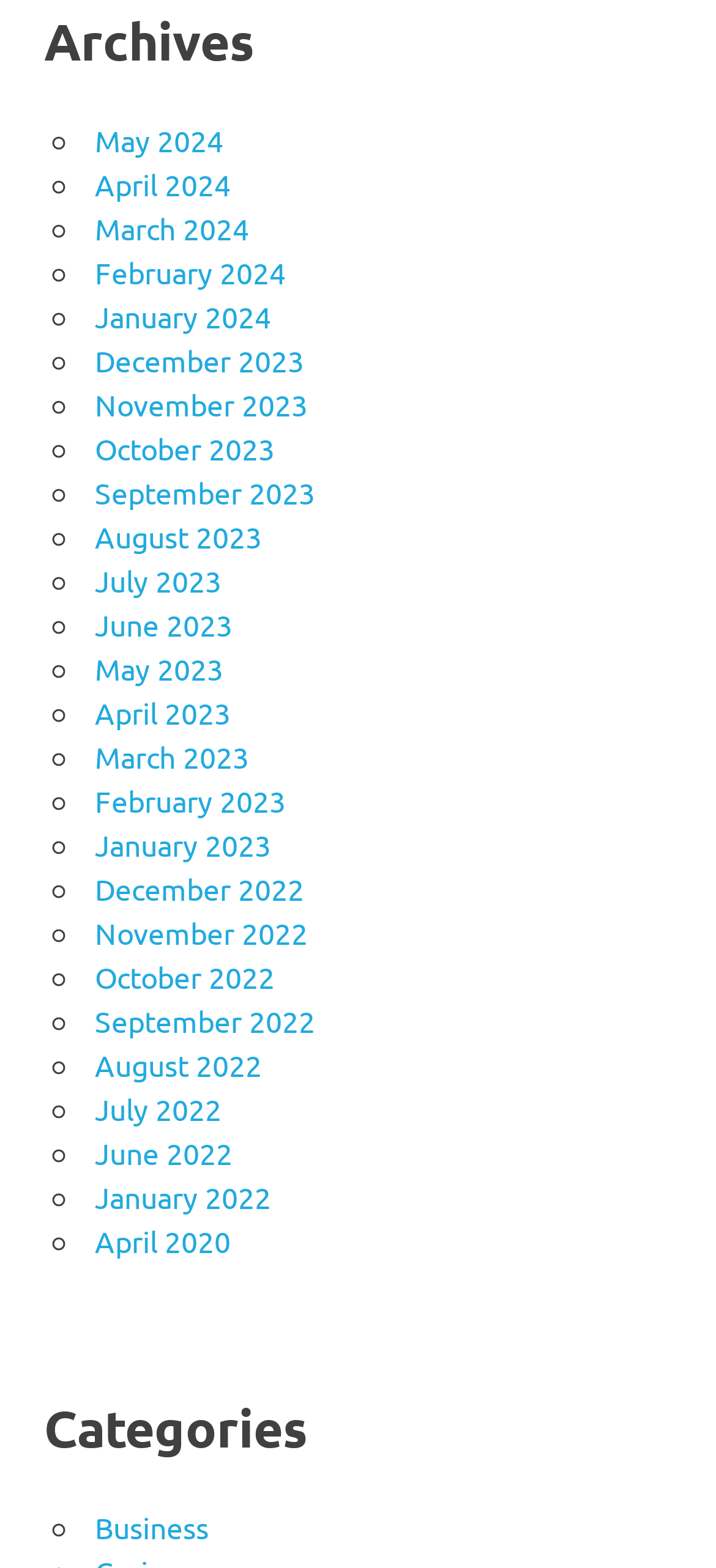Determine the bounding box coordinates of the clickable area required to perform the following instruction: "Browse categories". The coordinates should be represented as four float numbers between 0 and 1: [left, top, right, bottom].

[0.062, 0.885, 0.938, 0.934]